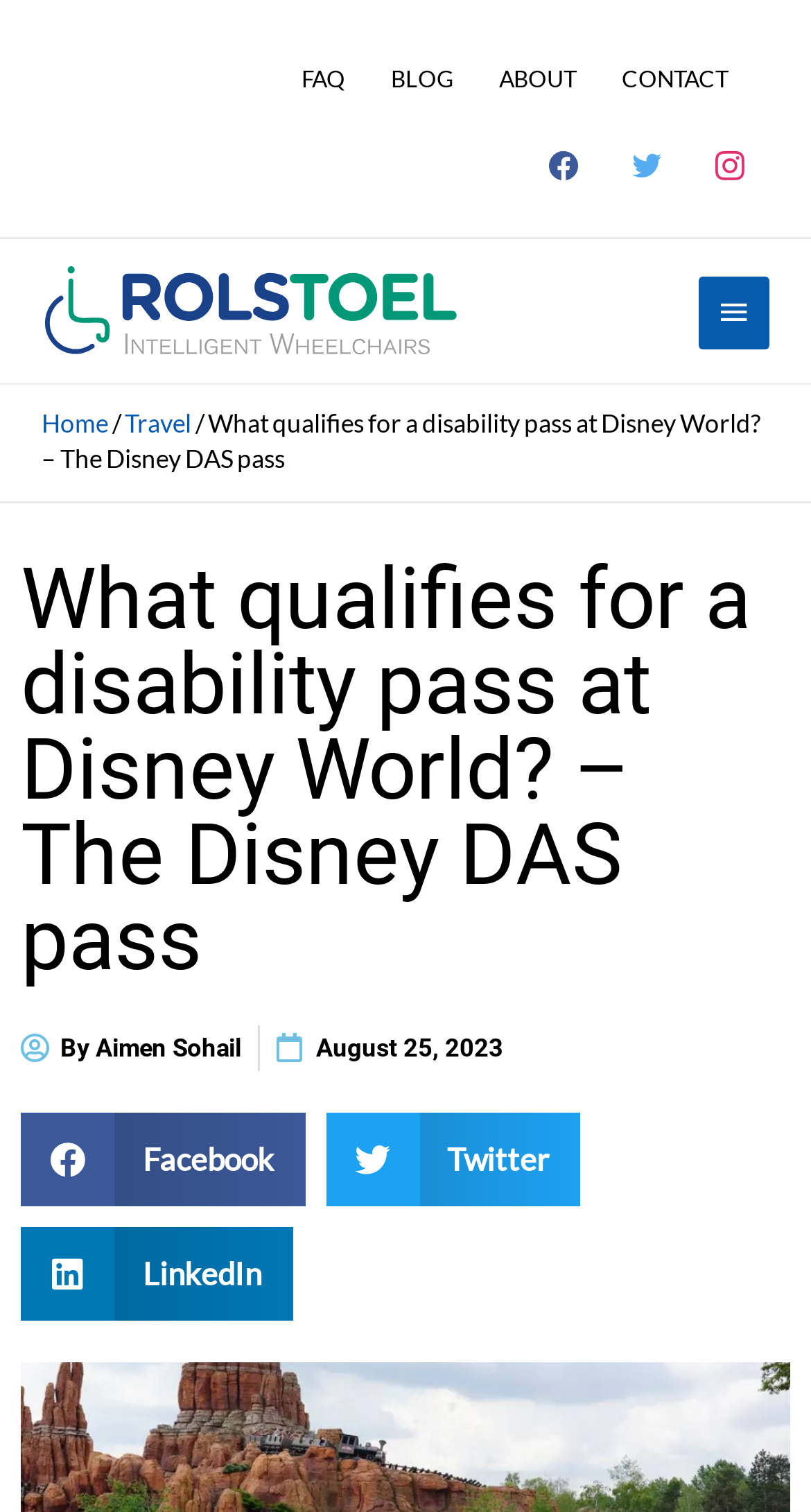Could you specify the bounding box coordinates for the clickable section to complete the following instruction: "Expand the Main Menu"?

[0.863, 0.183, 0.949, 0.231]